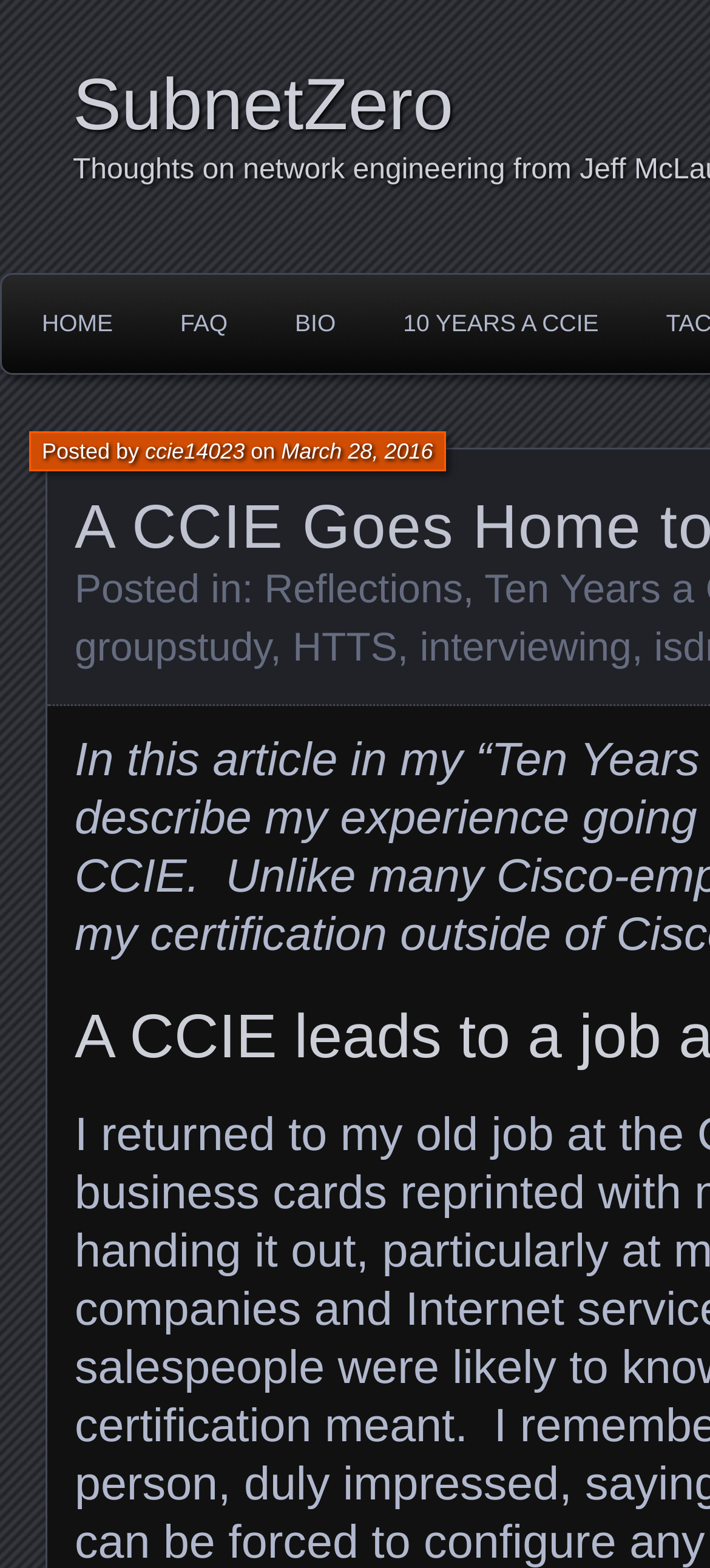Pinpoint the bounding box coordinates of the clickable element to carry out the following instruction: "visit the reflections category."

[0.372, 0.361, 0.652, 0.39]